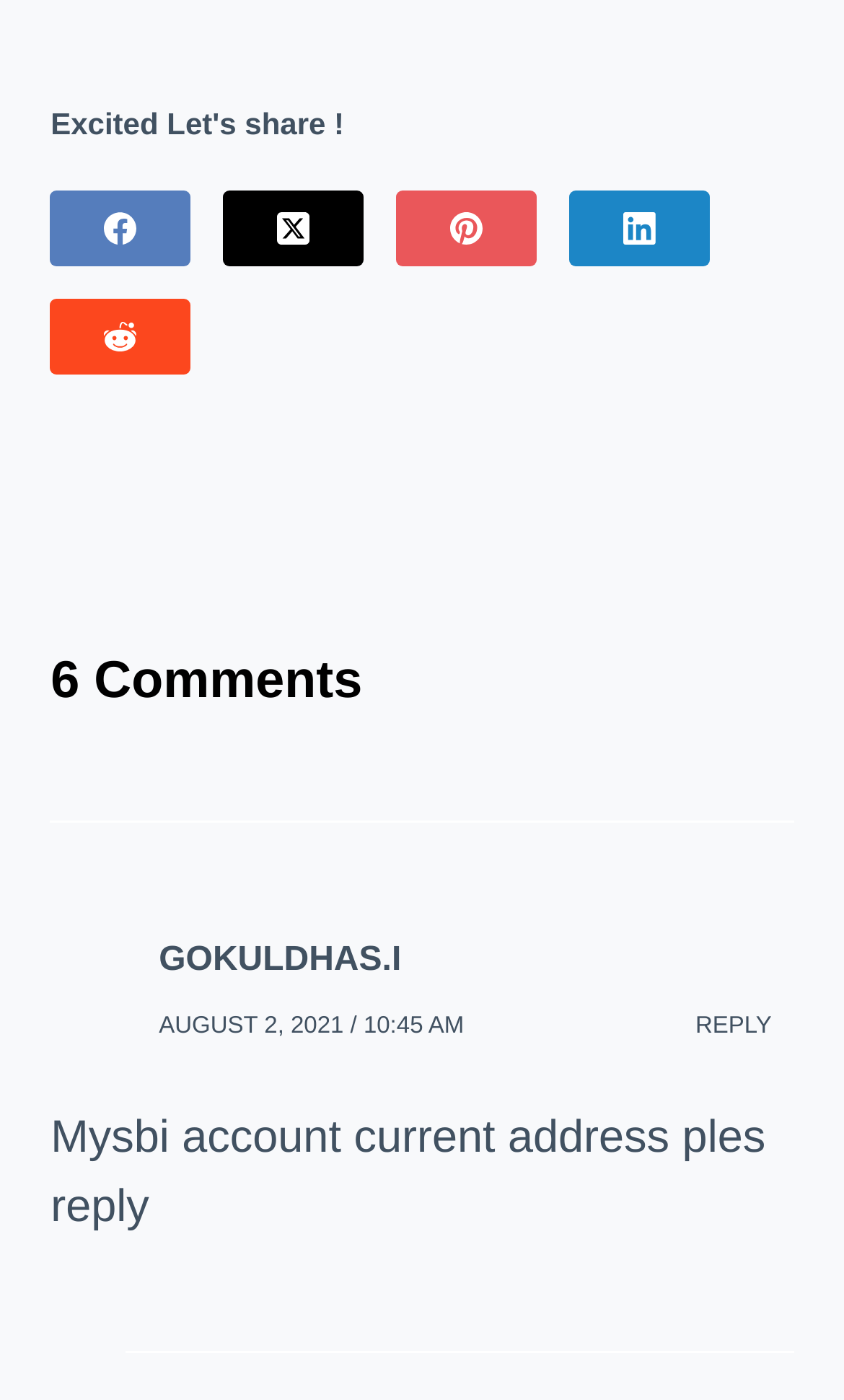Please determine the bounding box coordinates of the element's region to click for the following instruction: "View GOKULDHAS.I's profile".

[0.188, 0.673, 0.475, 0.699]